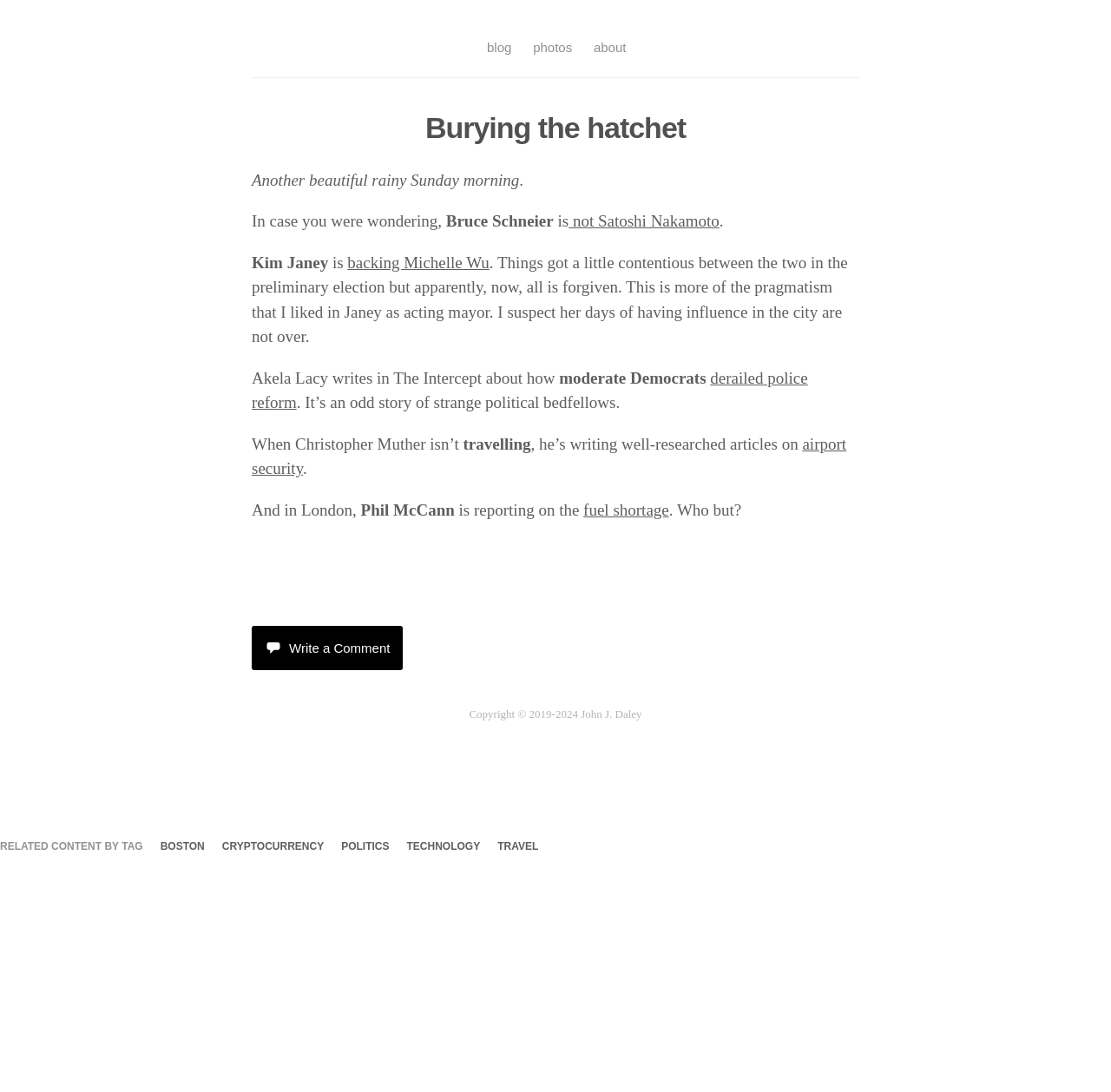What is the copyright year of the webpage?
Kindly offer a detailed explanation using the data available in the image.

The copyright information can be found in the footer section of the webpage, which mentions 'Copyright © 2019-2024 John J. Daley'.